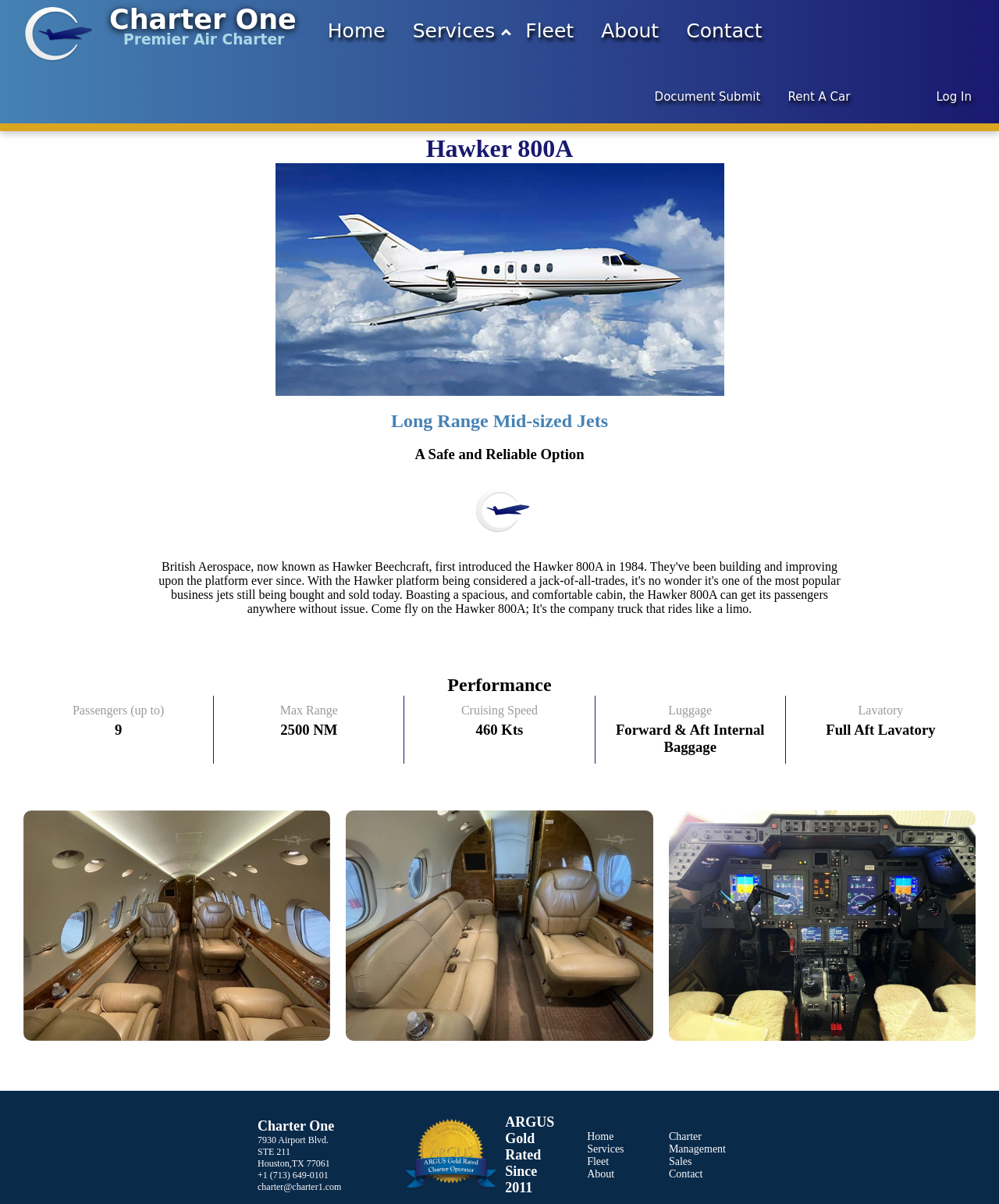What is the maximum range of this jet?
Based on the image, answer the question in a detailed manner.

The webpage has a section with specifications of the jet, including a heading '2500 NM' next to the label 'Max Range', indicating that the jet has a maximum range of 2500 nautical miles.